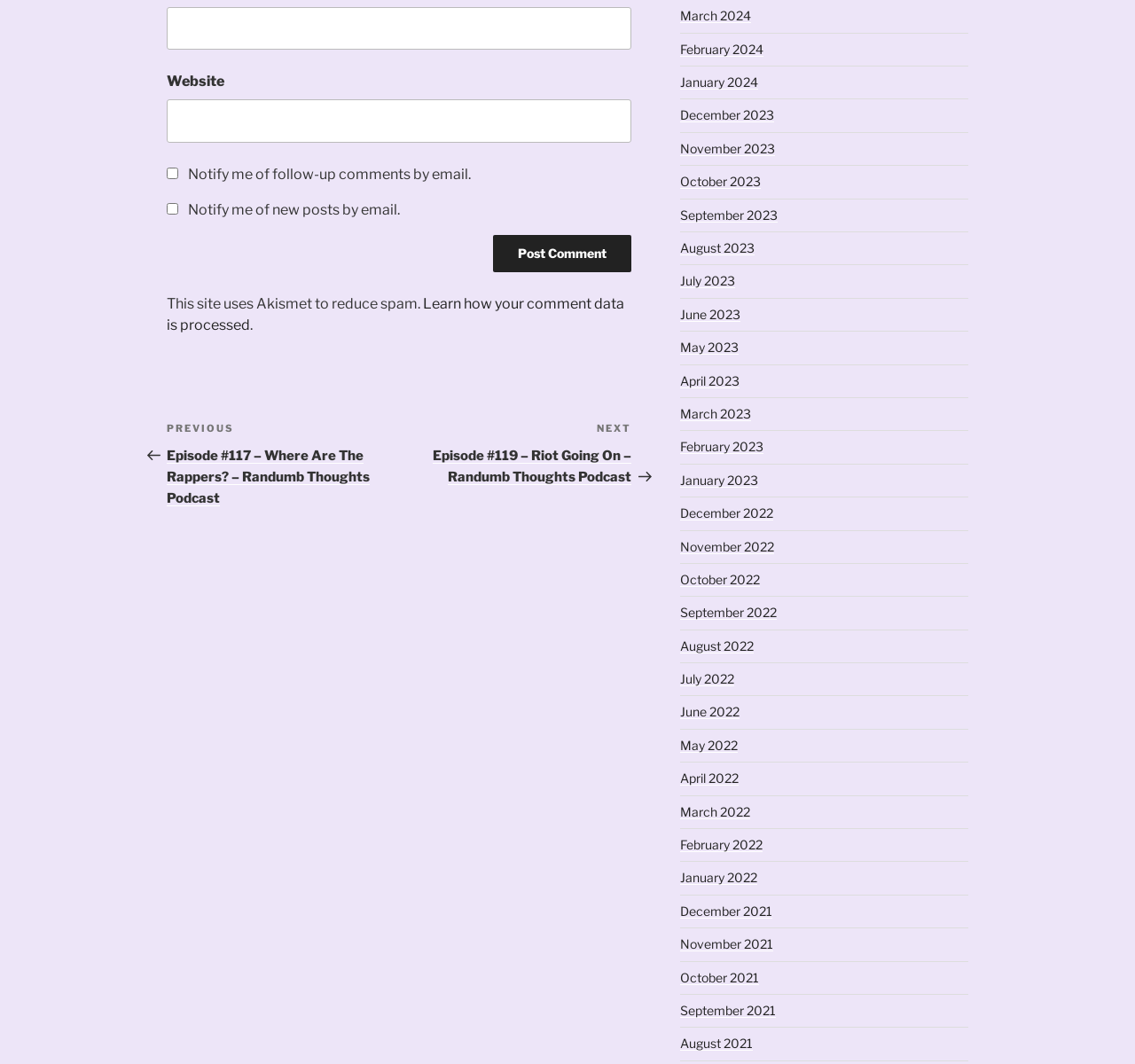Look at the image and write a detailed answer to the question: 
What is the earliest available post archive month?

The navigation element 'Posts' contains a list of links to post archives, with the earliest available month being December 2021, indicated by the link 'December 2021'.